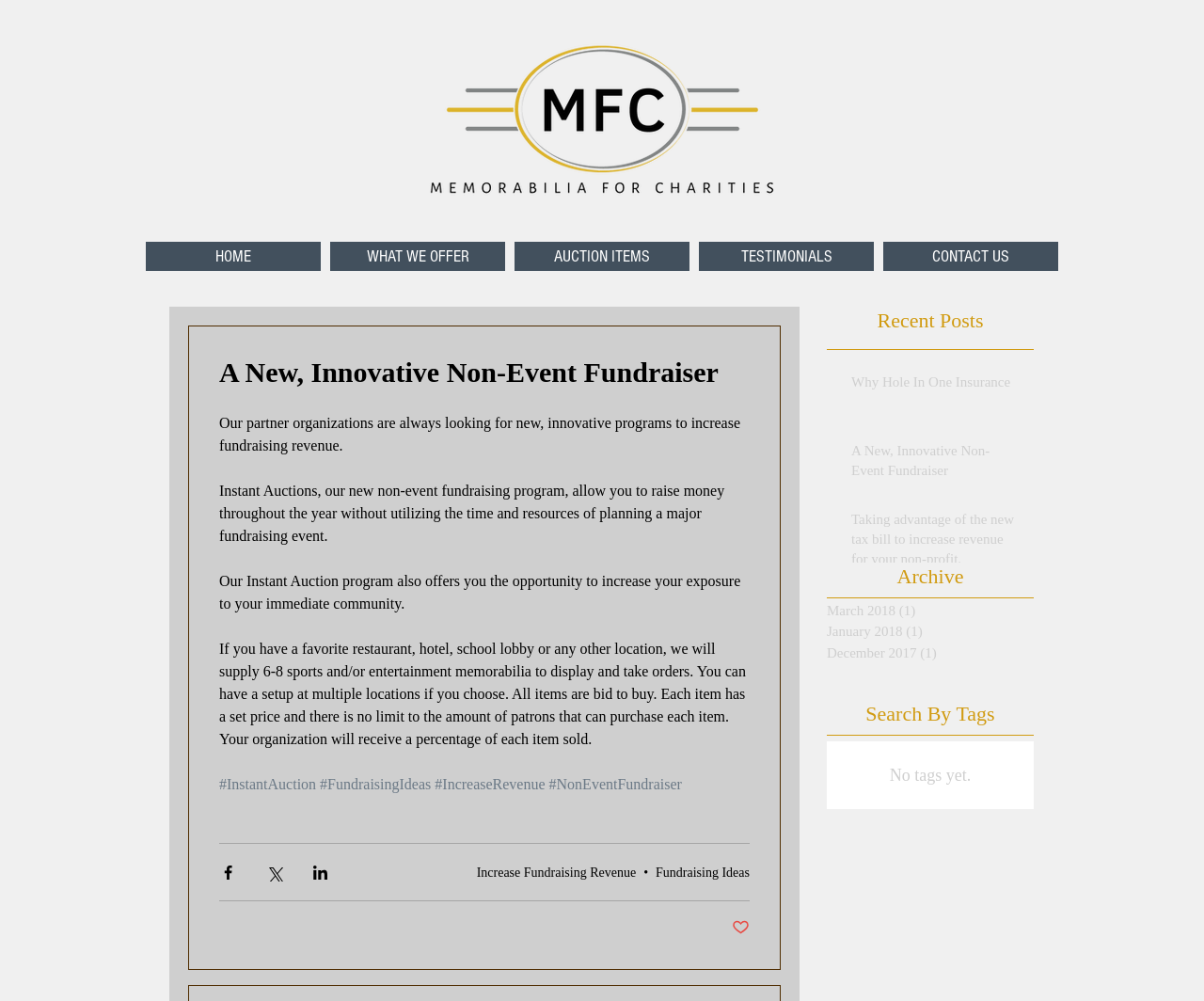Find the UI element described as: "Why Hole In One Insurance" and predict its bounding box coordinates. Ensure the coordinates are four float numbers between 0 and 1, [left, top, right, bottom].

[0.687, 0.361, 0.859, 0.425]